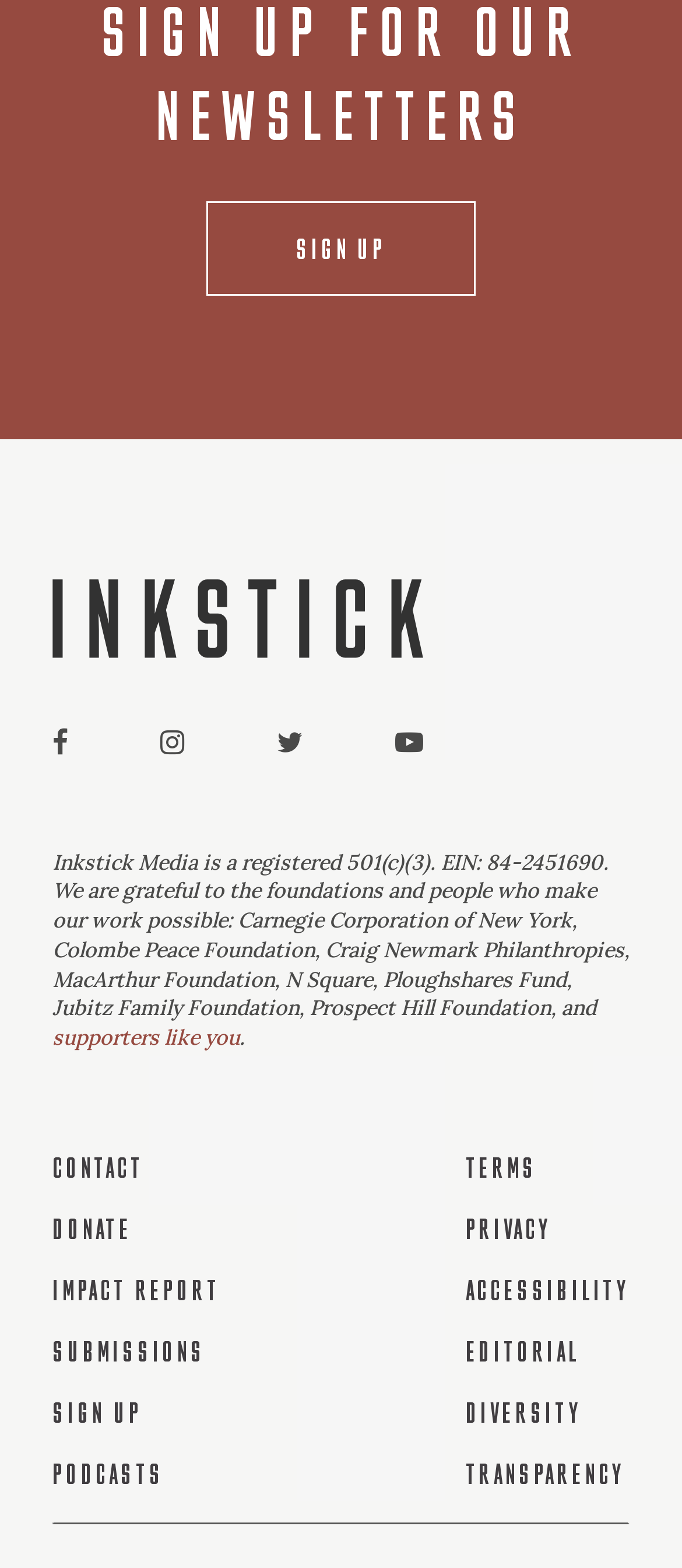Please provide a one-word or short phrase answer to the question:
How many social media links are there?

4